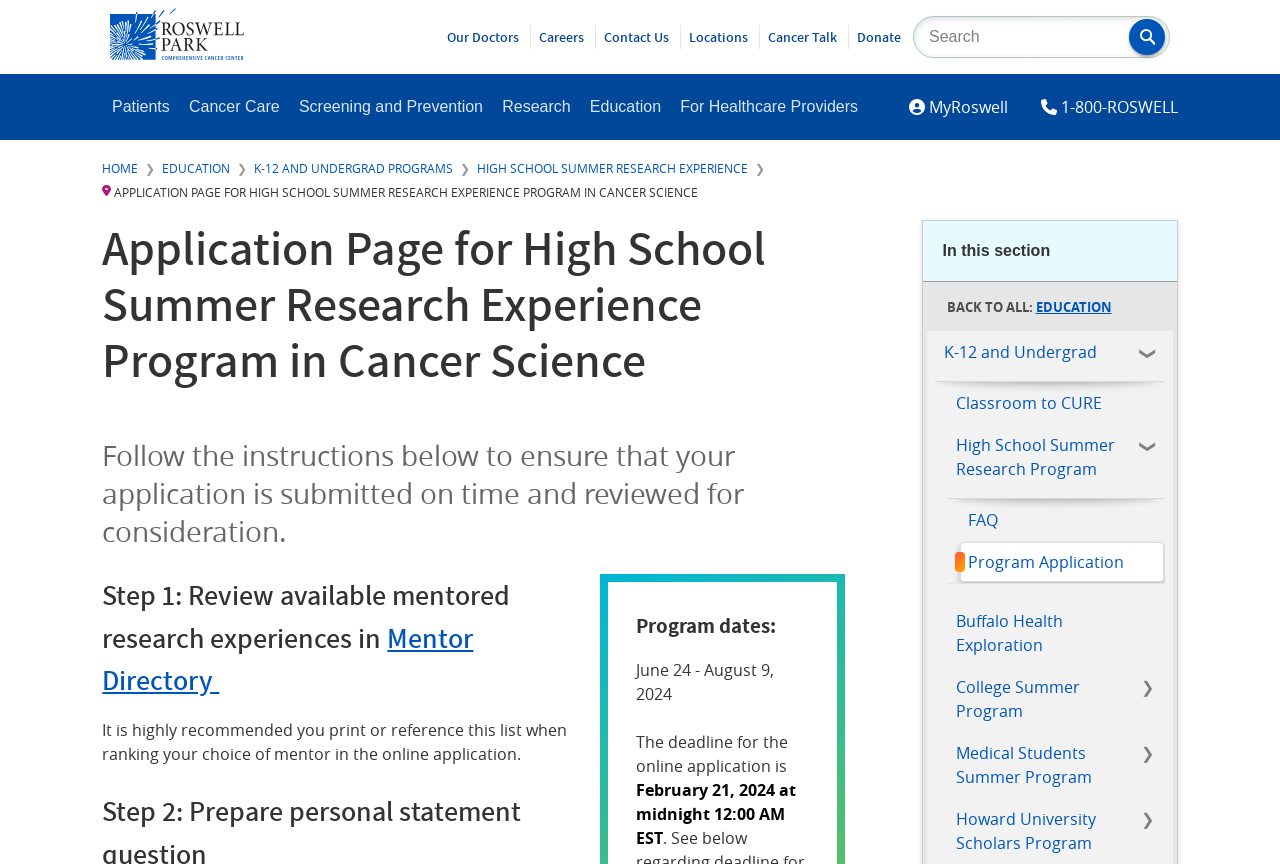Describe all the visual and textual components of the webpage comprehensively.

The webpage is an application page for the High School Summer Research Experience Program in Cancer Science at Roswell Park Comprehensive Cancer Center. At the top, there is a banner with a link to return to the homepage, a search bar, and a search button. Below the banner, there is a navigation menu with several sections, including main menu, secondary menu, and myRoswell.

The main content of the page is divided into sections. The first section has a heading that matches the title of the webpage. Below the heading, there is a static text that provides instructions on how to ensure the application is submitted on time and reviewed for consideration.

The next section displays the program dates, which are June 24 to August 9, 2024, and the deadline for the online application, which is February 21, 2024, at midnight 12:00 AM EST.

Following the program dates, there is a section with a heading "Step 1: Review available mentored research experiences in Mentor Directory". This section provides a link to the Mentor Directory and a static text that recommends printing or referencing the list when ranking mentor choices in the online application.

On the right side of the page, there is a section menu with links to various sections, including education, K-12 and undergrad programs, high school summer research program, FAQ, program application, and more.